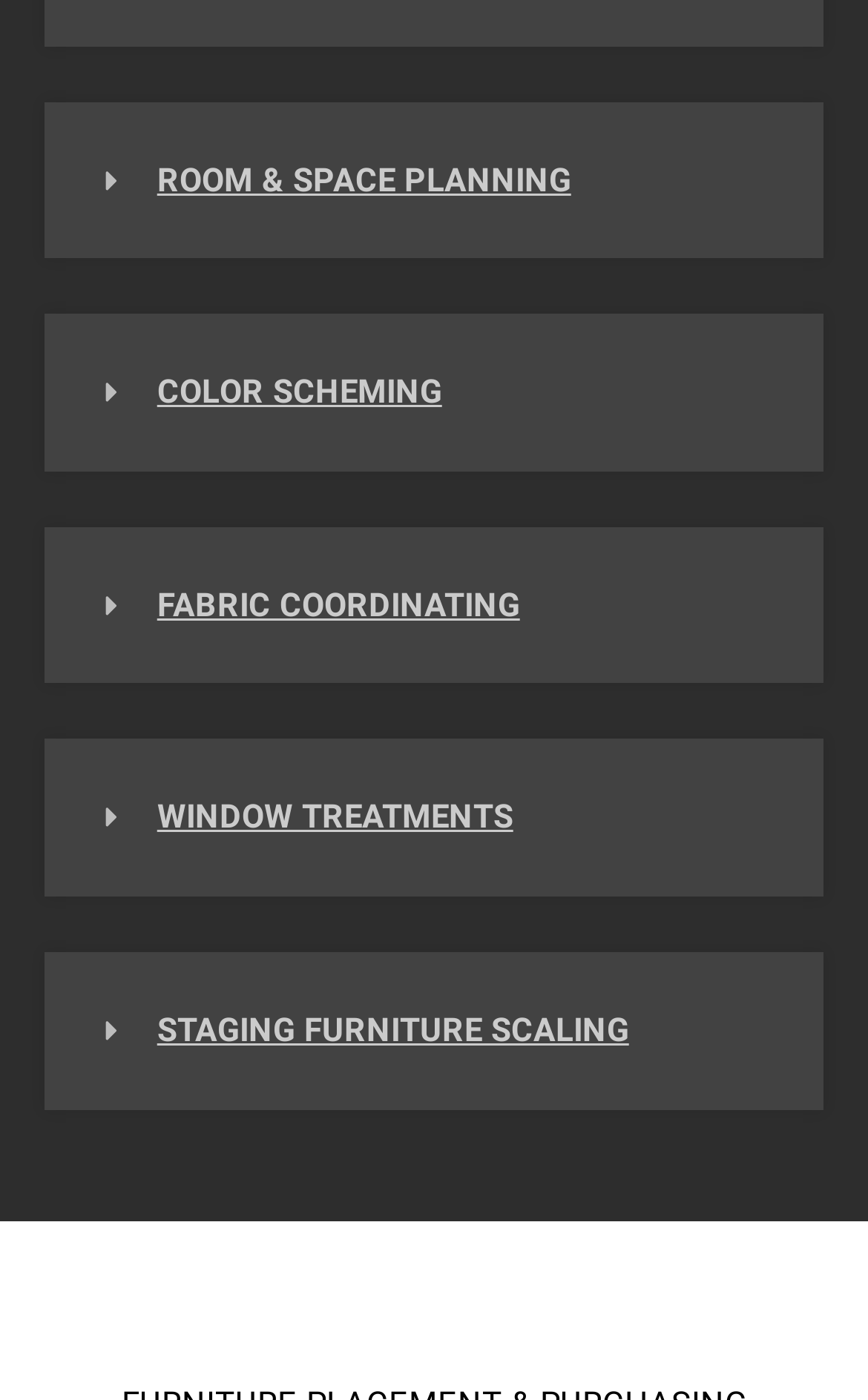Find the bounding box coordinates for the area that must be clicked to perform this action: "Open the 6 times table".

None